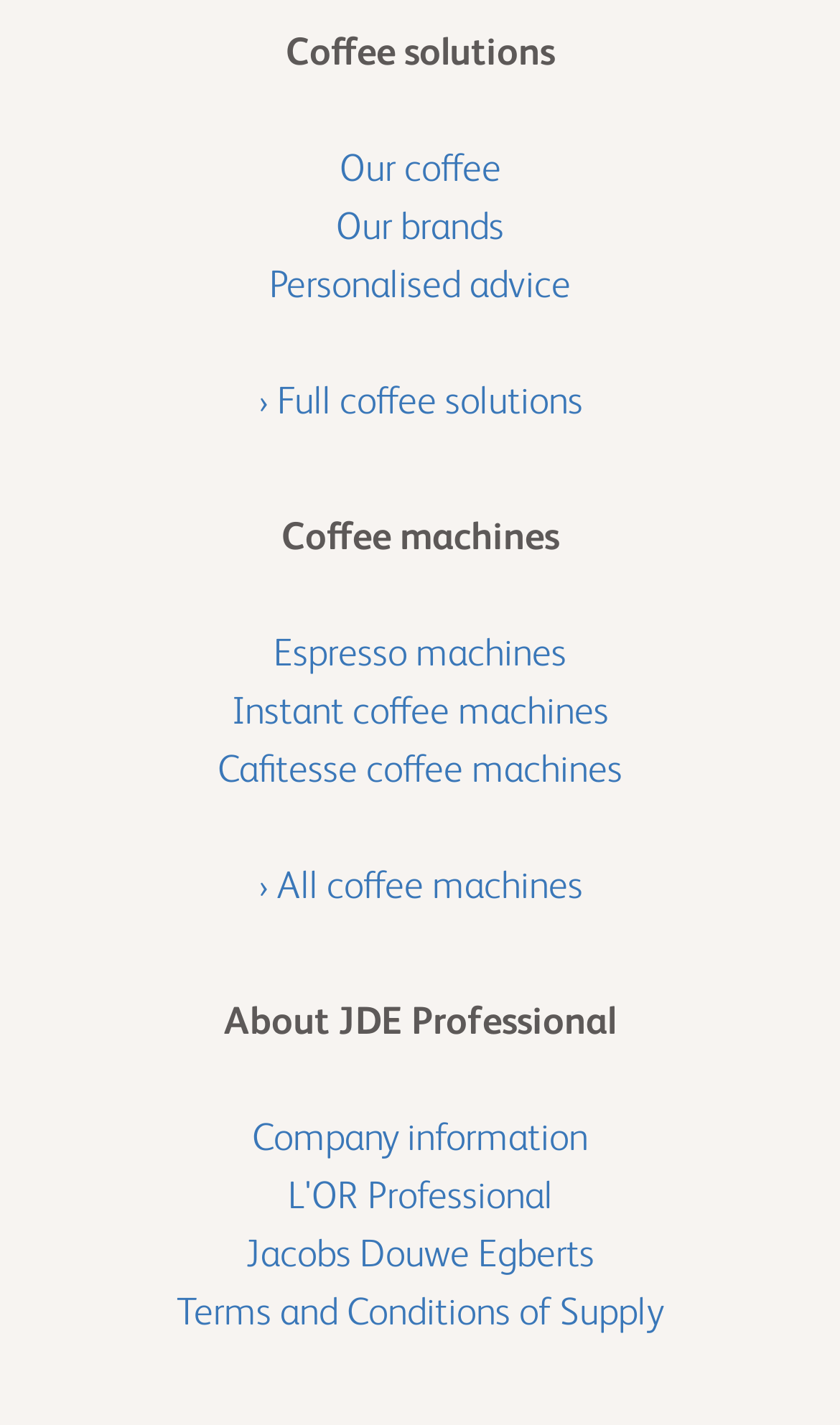What is the last link in the 'About JDE Professional' section?
Based on the screenshot, provide a one-word or short-phrase response.

Terms and Conditions of Supply